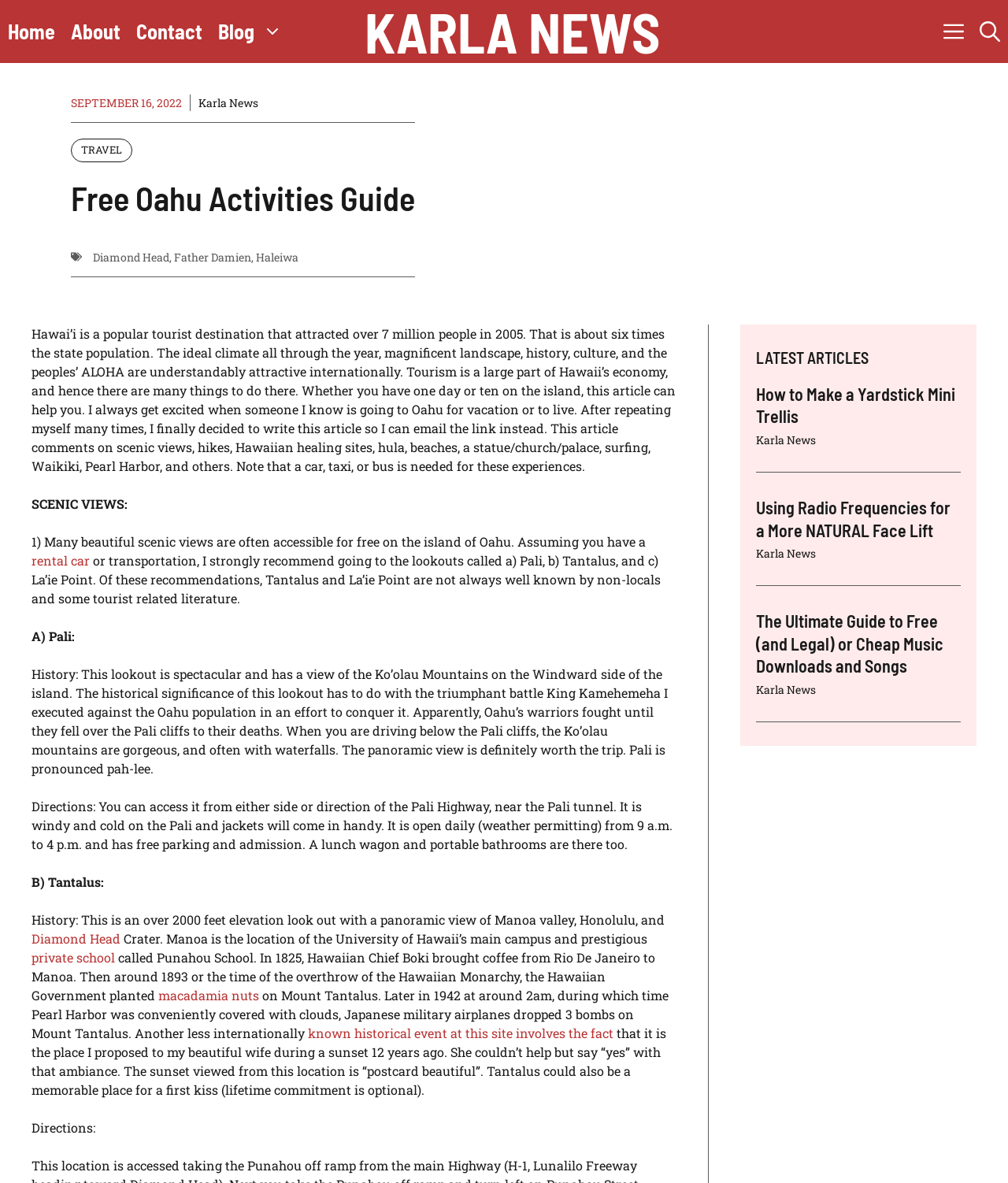Can you identify the bounding box coordinates of the clickable region needed to carry out this instruction: 'Learn about 'Pali' scenic view'? The coordinates should be four float numbers within the range of 0 to 1, stated as [left, top, right, bottom].

[0.031, 0.531, 0.074, 0.545]